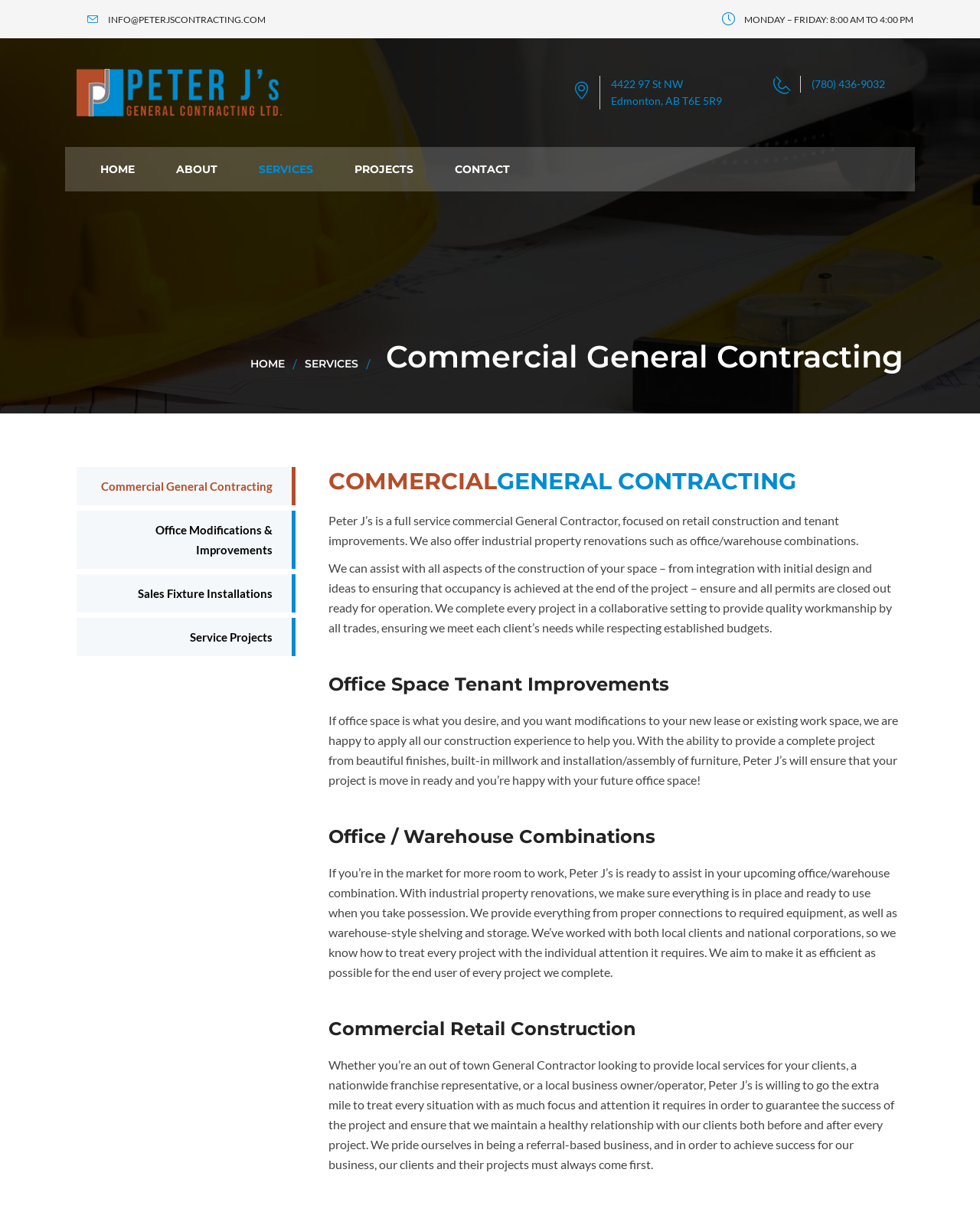Please determine the bounding box coordinates of the clickable area required to carry out the following instruction: "Click the 'ABOUT' link". The coordinates must be four float numbers between 0 and 1, represented as [left, top, right, bottom].

[0.16, 0.126, 0.241, 0.15]